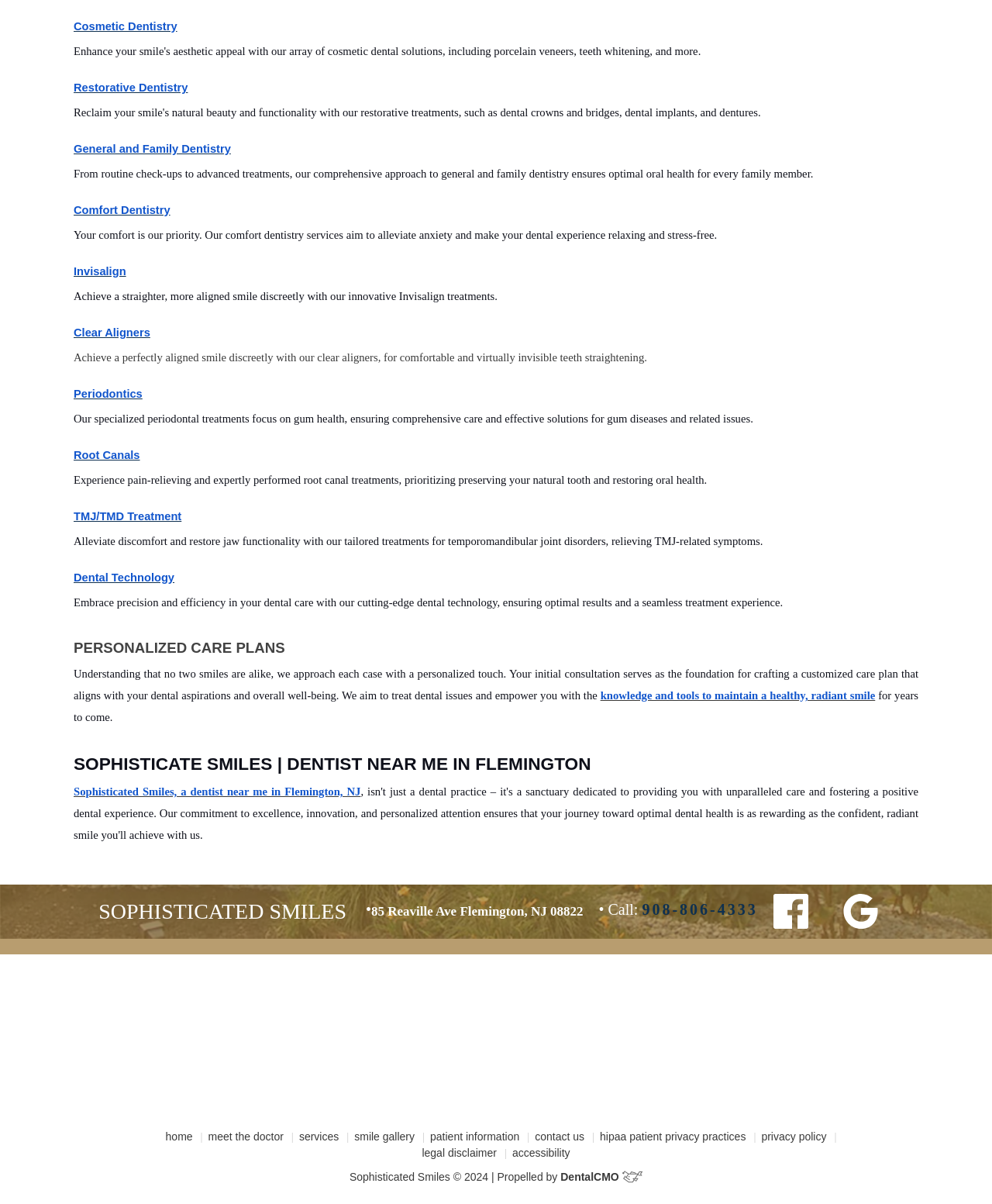What is the address of Sophisticated Smiles?
Use the image to give a comprehensive and detailed response to the question.

The address of Sophisticated Smiles can be found at the bottom of the webpage, which is 85 Reaville Ave Flemington, NJ 08822.